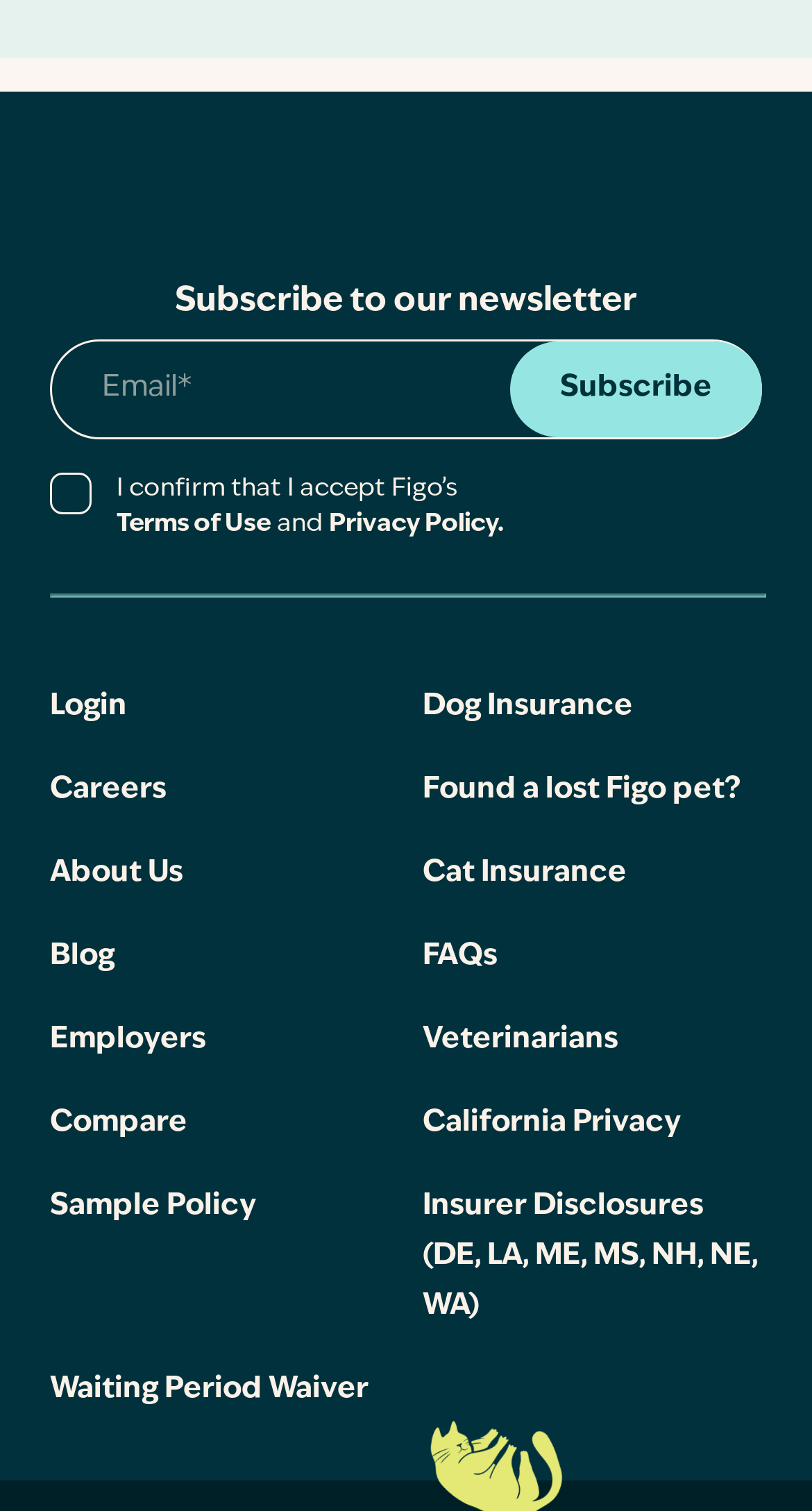Predict the bounding box coordinates for the UI element described as: "Menu". The coordinates should be four float numbers between 0 and 1, presented as [left, top, right, bottom].

None